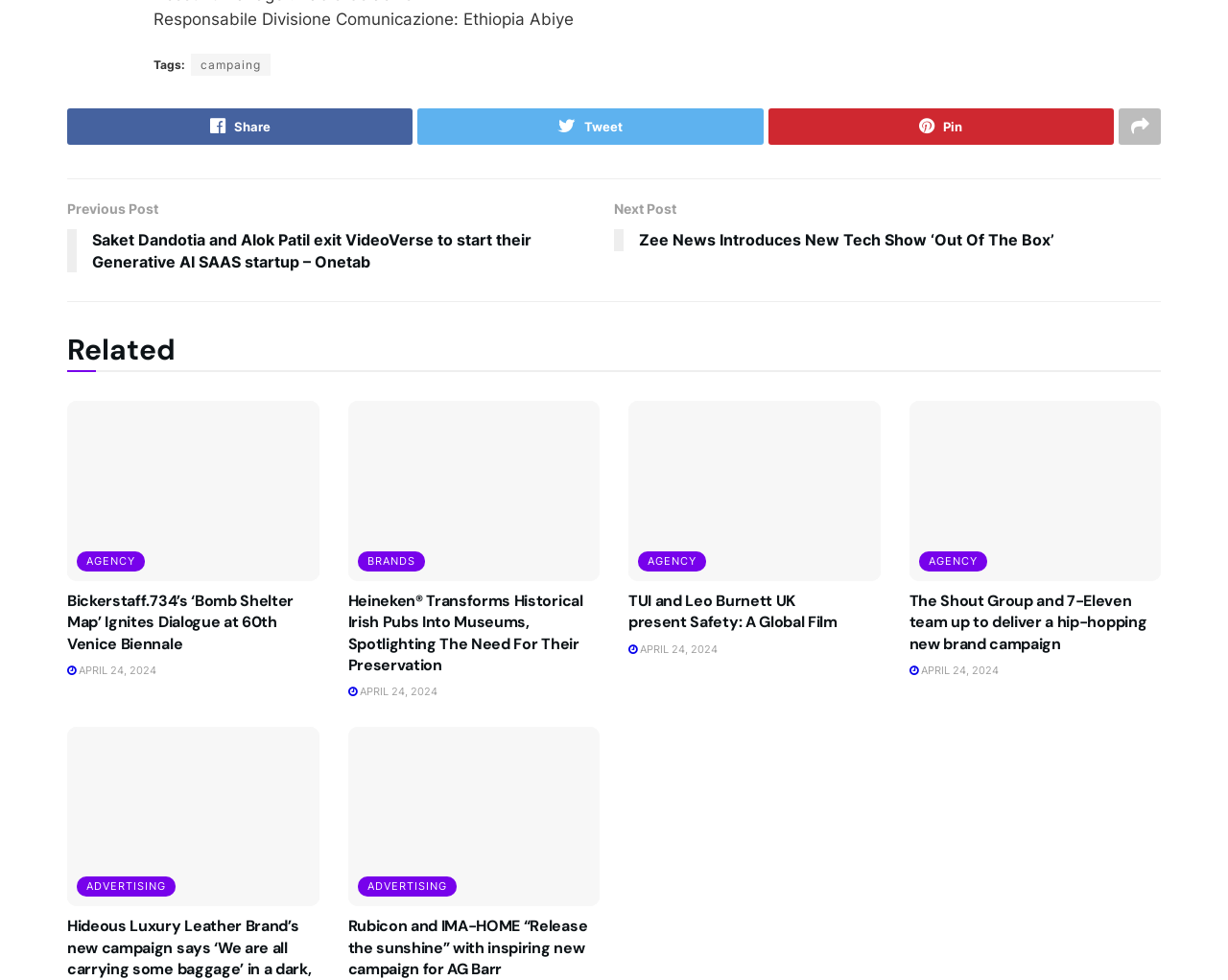Locate the bounding box coordinates of the clickable area needed to fulfill the instruction: "Read the previous post 'Saket Dandotia and Alok Patil exit VideoVerse to start their Generative AI SAAS startup – Onetab'".

[0.055, 0.202, 0.5, 0.288]